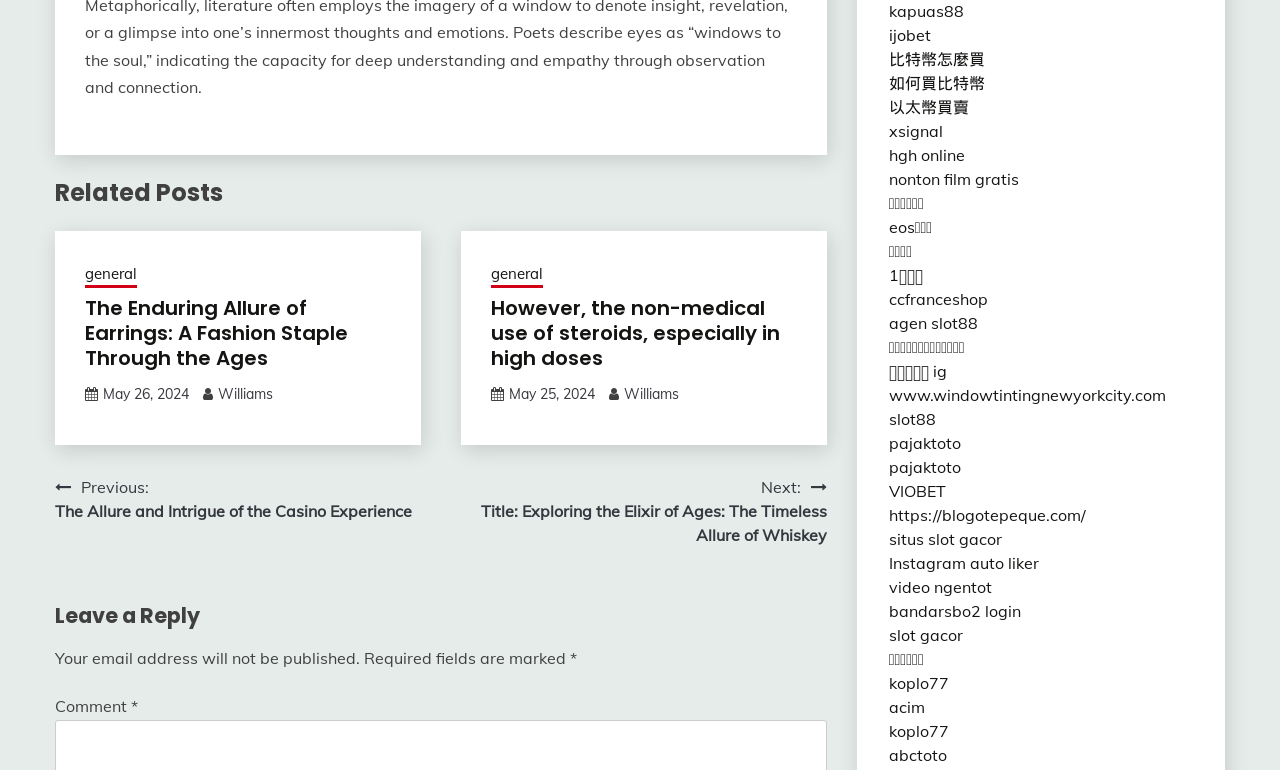Highlight the bounding box coordinates of the element that should be clicked to carry out the following instruction: "Follow on Instagram". The coordinates must be given as four float numbers ranging from 0 to 1, i.e., [left, top, right, bottom].

None